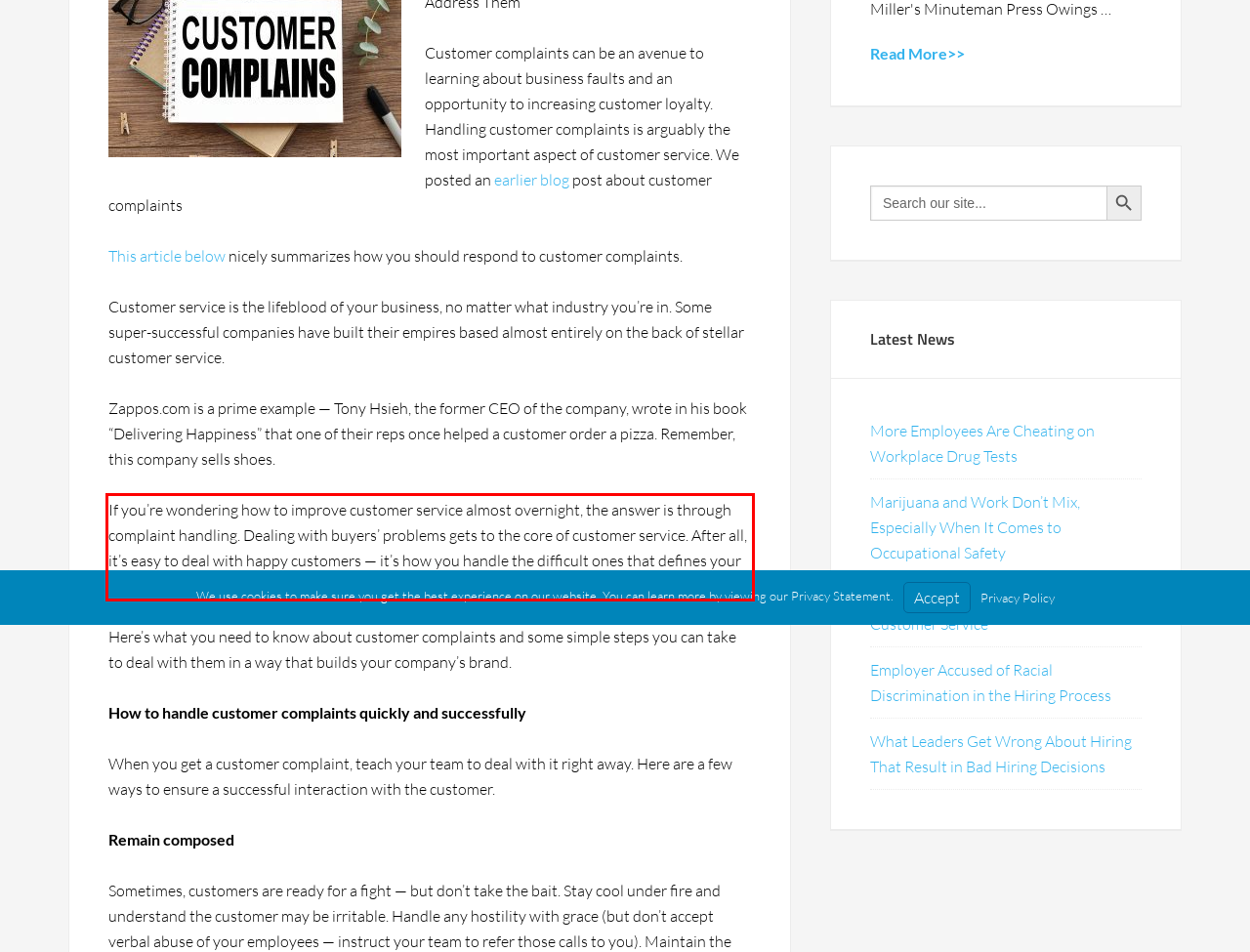Within the screenshot of the webpage, locate the red bounding box and use OCR to identify and provide the text content inside it.

If you’re wondering how to improve customer service almost overnight, the answer is through complaint handling. Dealing with buyers’ problems gets to the core of customer service. After all, it’s easy to deal with happy customers — it’s how you handle the difficult ones that defines your company’s character.